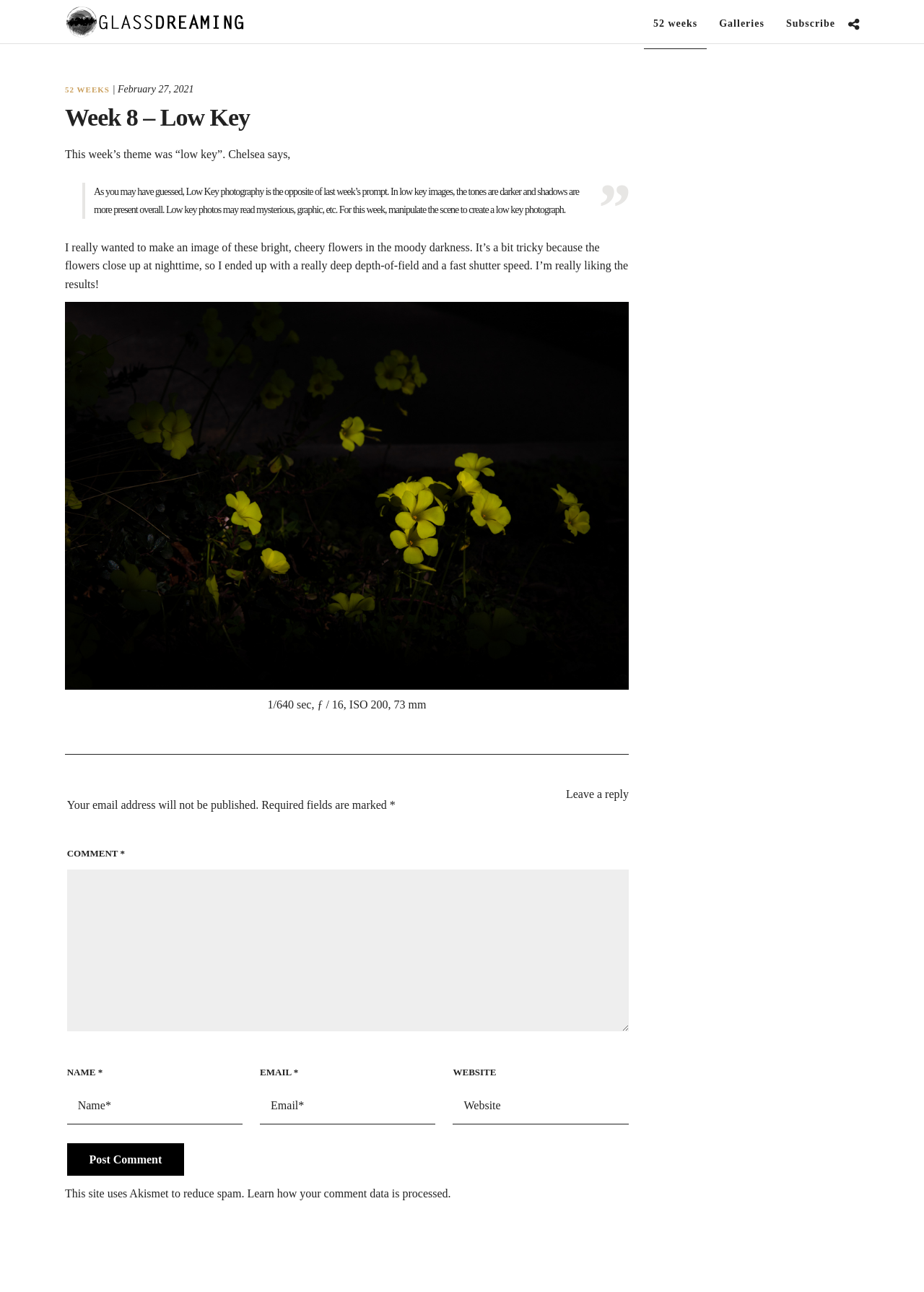What is the camera setting for the image?
Please answer the question with a detailed response using the information from the screenshot.

The camera setting for the image is mentioned in the figcaption '1/640 sec, ƒ / 16, ISO 200, 73 mm', which provides the details of the camera settings used to capture the image.